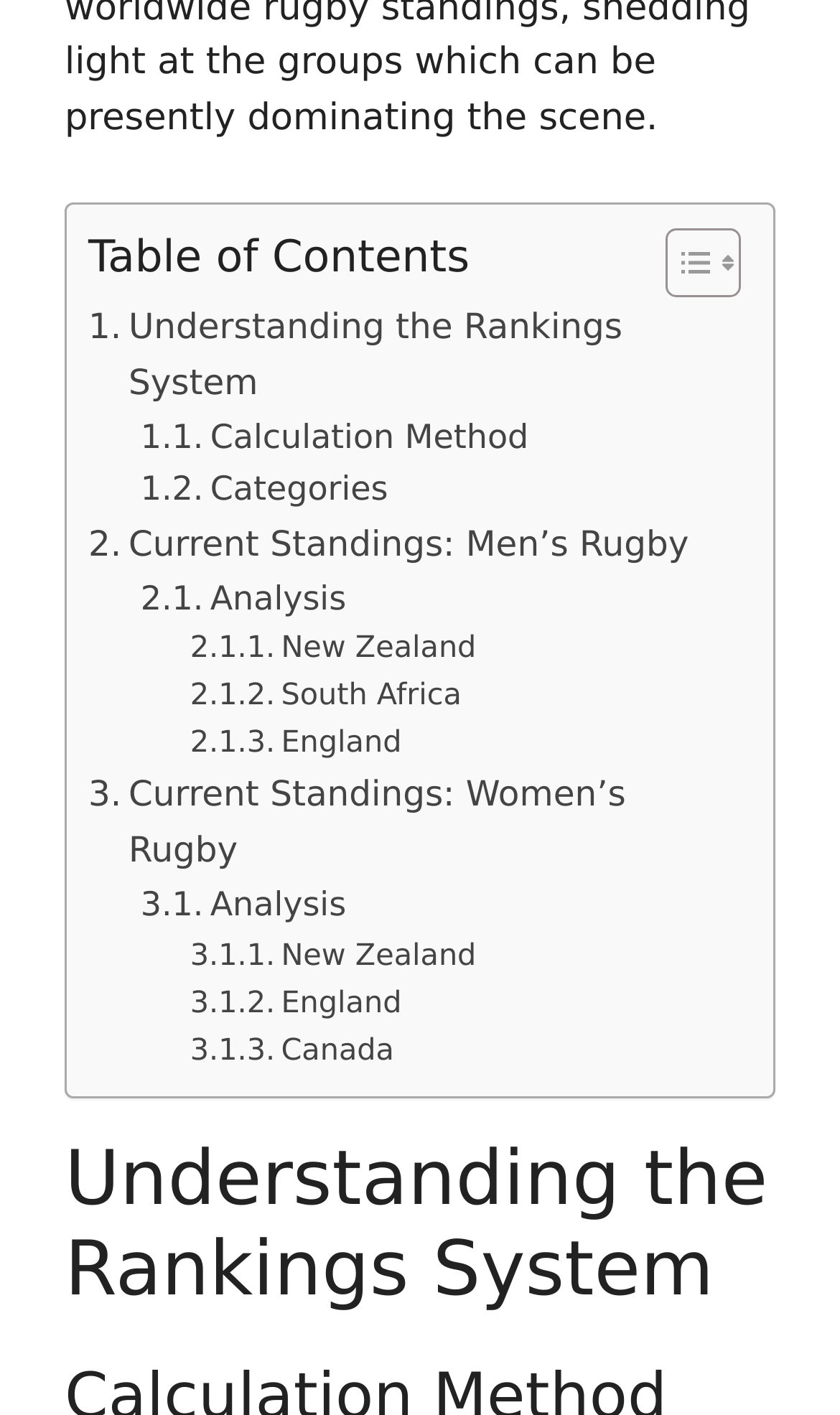Answer the following inquiry with a single word or phrase:
What is the position of the 'Toggle Table of Content' button?

Top right